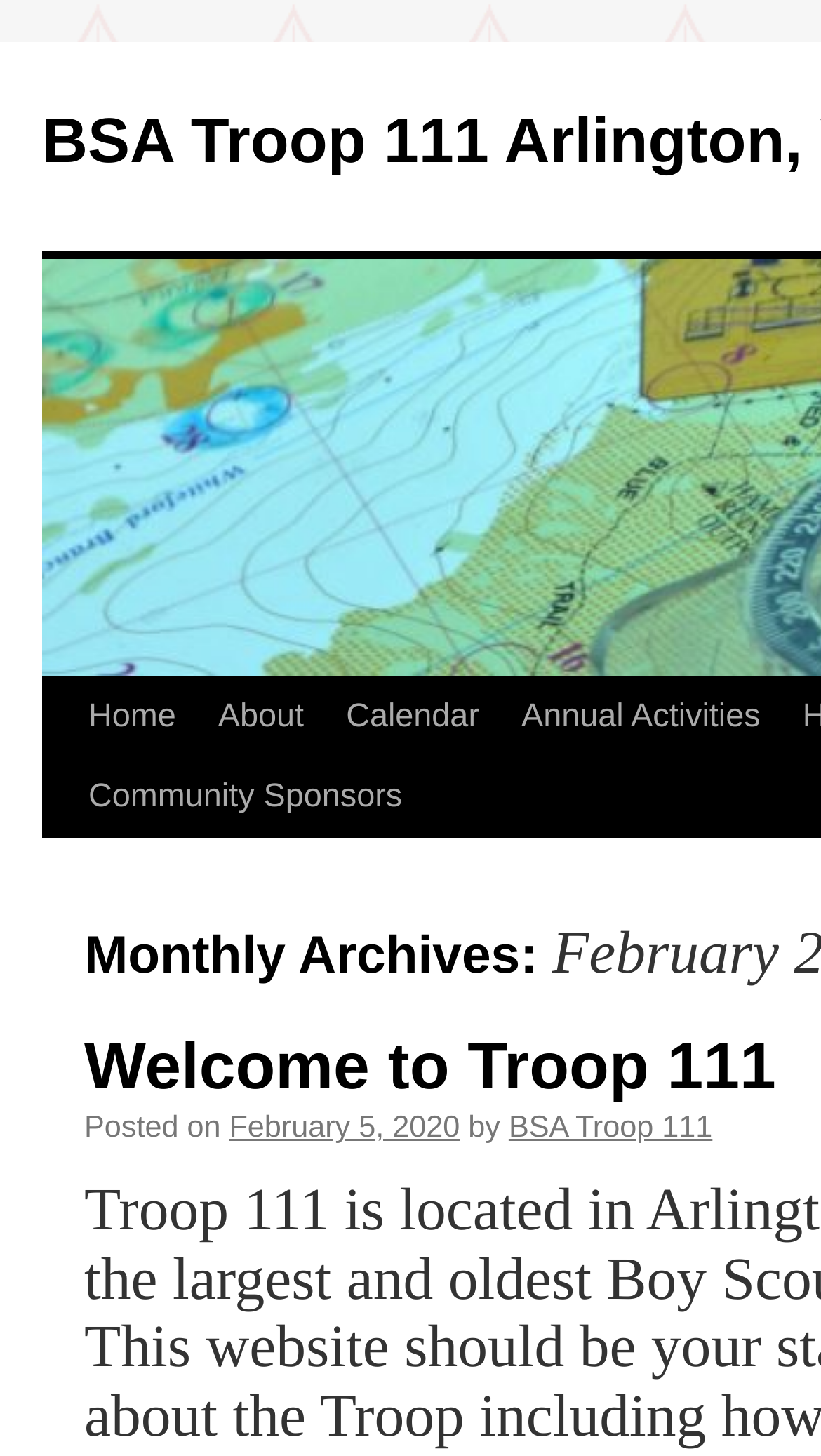Kindly provide the bounding box coordinates of the section you need to click on to fulfill the given instruction: "read welcome to troop 111".

[0.103, 0.707, 0.945, 0.758]